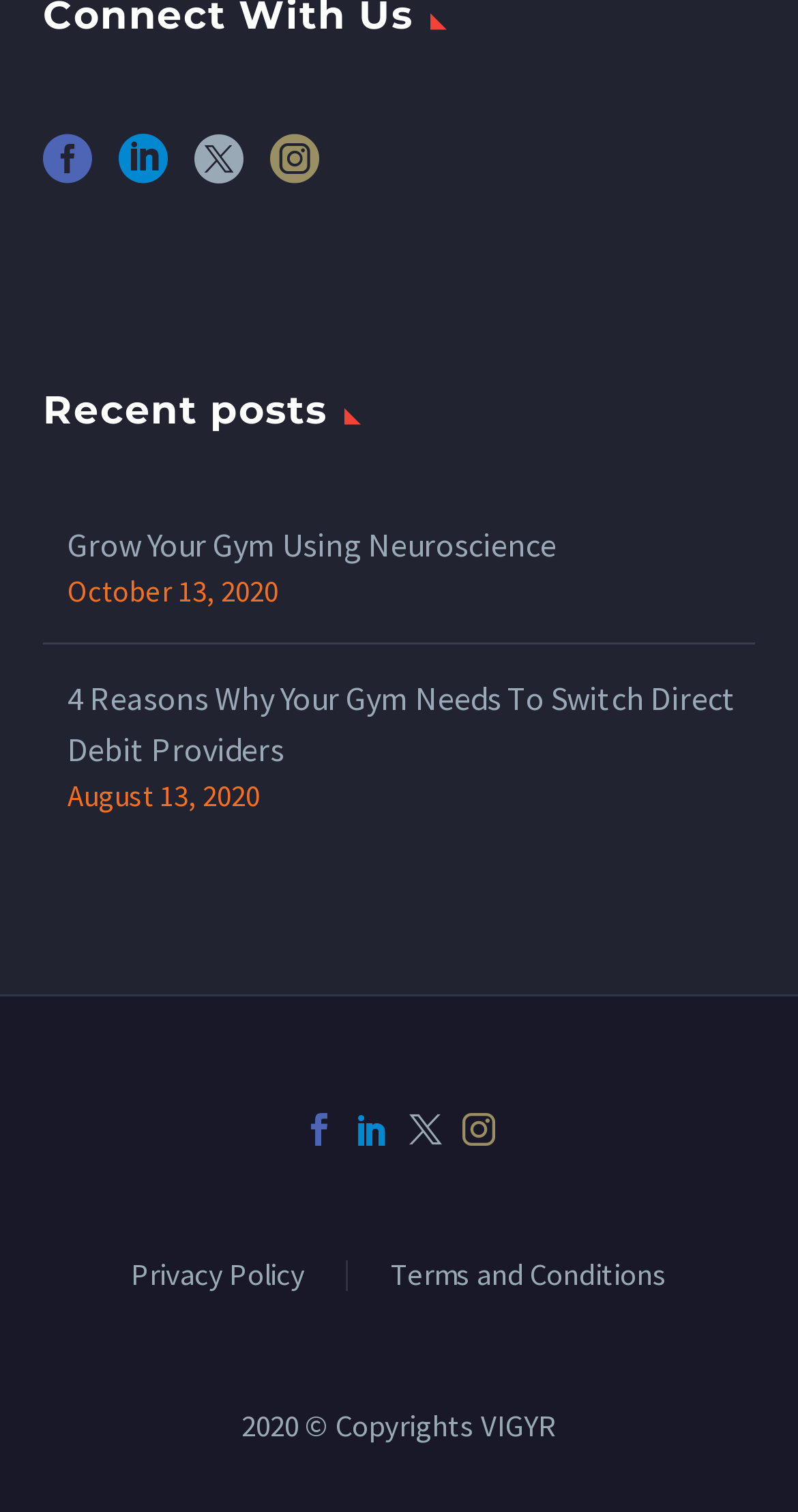Provide the bounding box coordinates of the HTML element this sentence describes: "Grow Your Gym Using Neuroscience".

[0.085, 0.344, 0.697, 0.378]